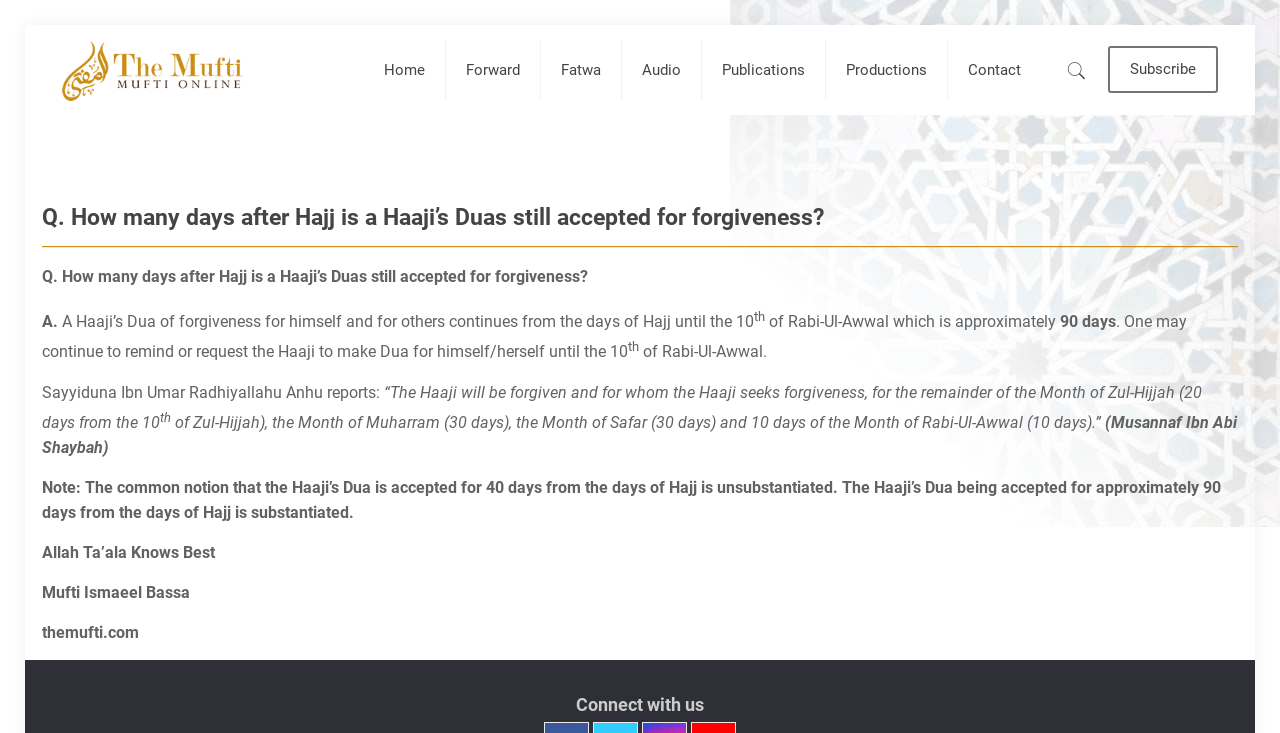Locate the bounding box of the UI element with the following description: "Contact".

[0.74, 0.034, 0.813, 0.157]